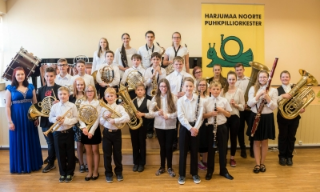What type of instruments are featured in the background?
Answer the question with detailed information derived from the image.

The type of instruments featured in the background can be determined by reading the caption, which mentions a variety of brass and woodwind instruments, including tubas, trumpets, and clarinets, reflecting their focus on orchestral performance.